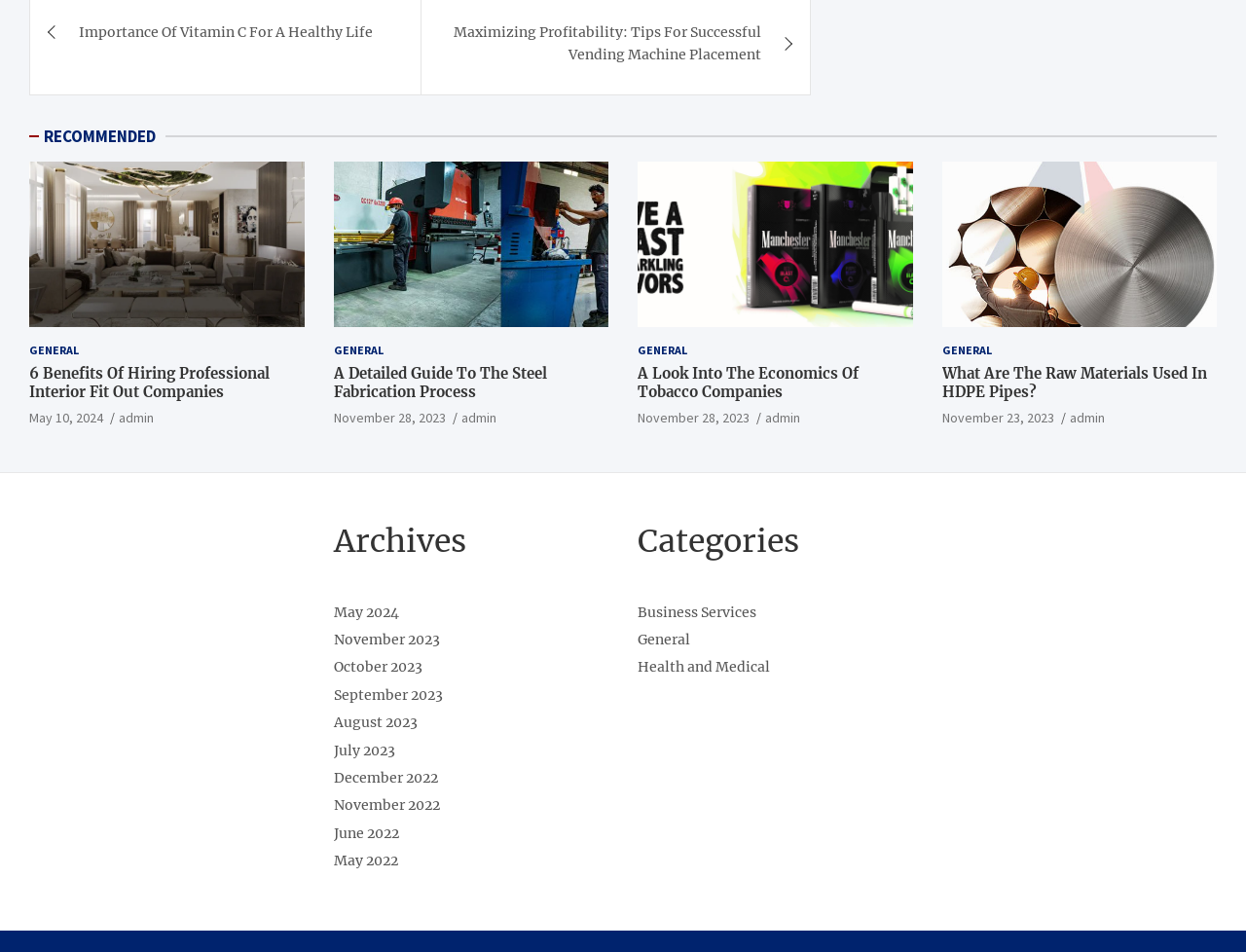Locate the bounding box coordinates of the area that needs to be clicked to fulfill the following instruction: "click on the link to read about the benefits of hiring professional interior fit out companies". The coordinates should be in the format of four float numbers between 0 and 1, namely [left, top, right, bottom].

[0.023, 0.17, 0.244, 0.343]